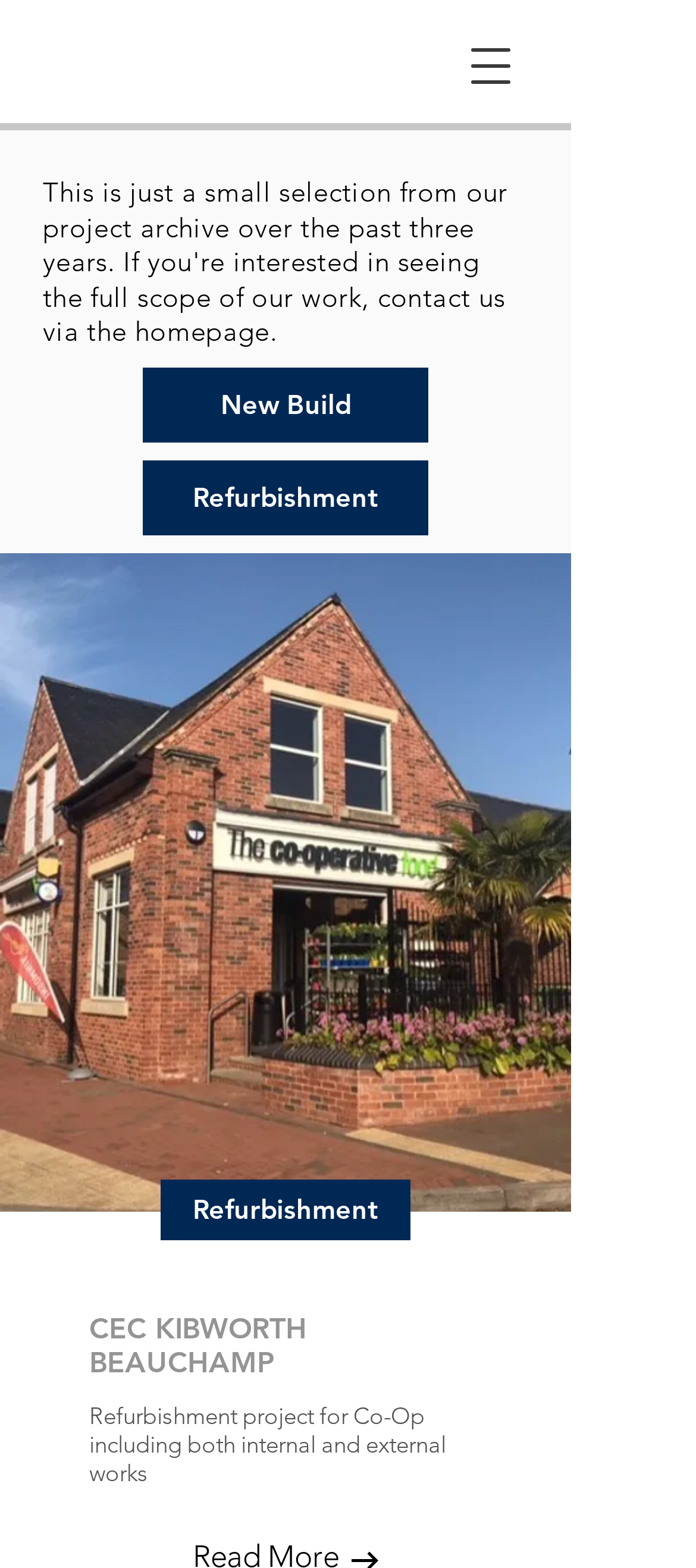Using the element description: "aria-label="Open navigation menu"", determine the bounding box coordinates for the specified UI element. The coordinates should be four float numbers between 0 and 1, [left, top, right, bottom].

[0.641, 0.014, 0.769, 0.071]